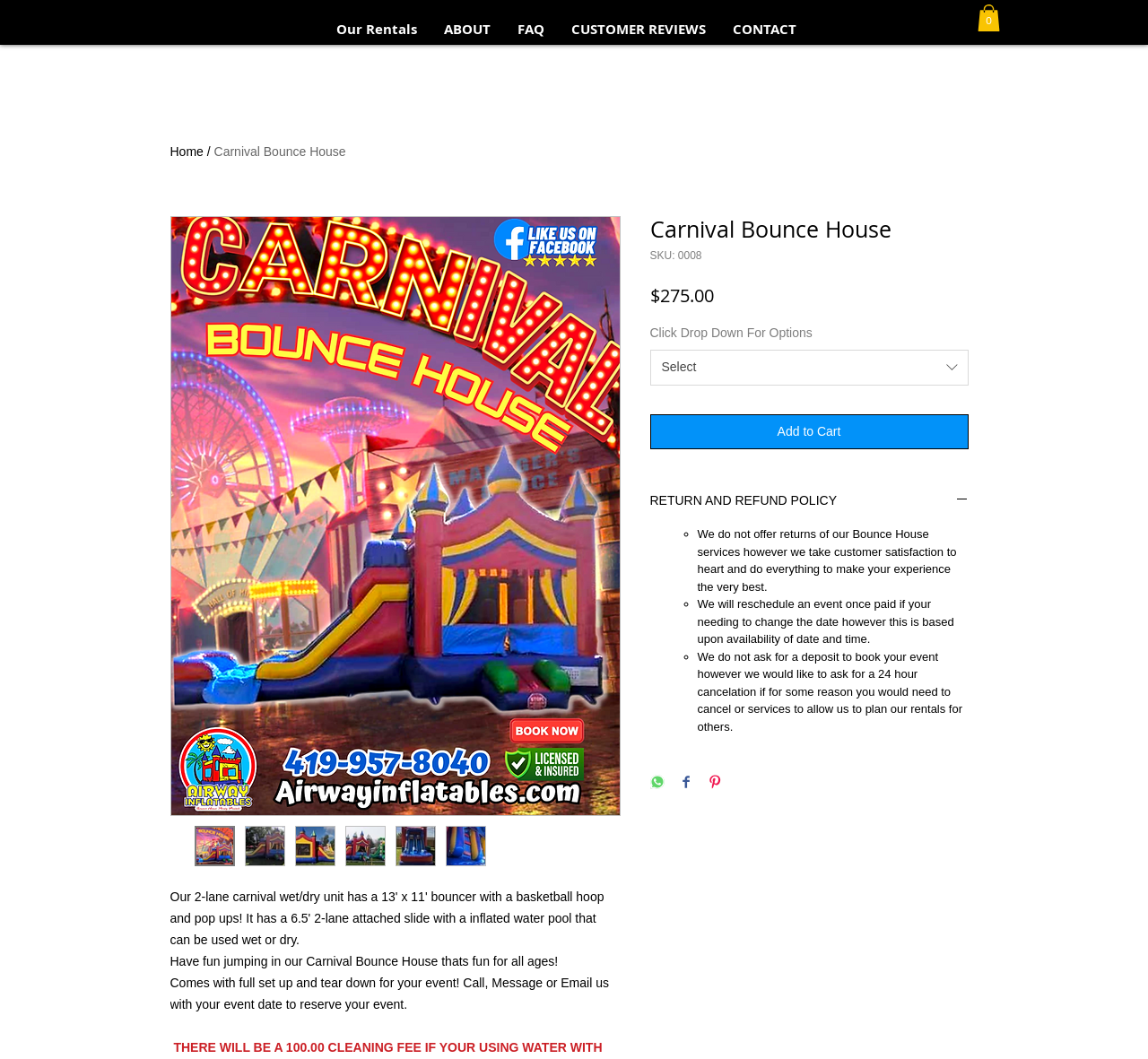Locate the bounding box coordinates of the clickable area to execute the instruction: "Click the 'CONTACT' link". Provide the coordinates as four float numbers between 0 and 1, represented as [left, top, right, bottom].

[0.627, 0.014, 0.705, 0.041]